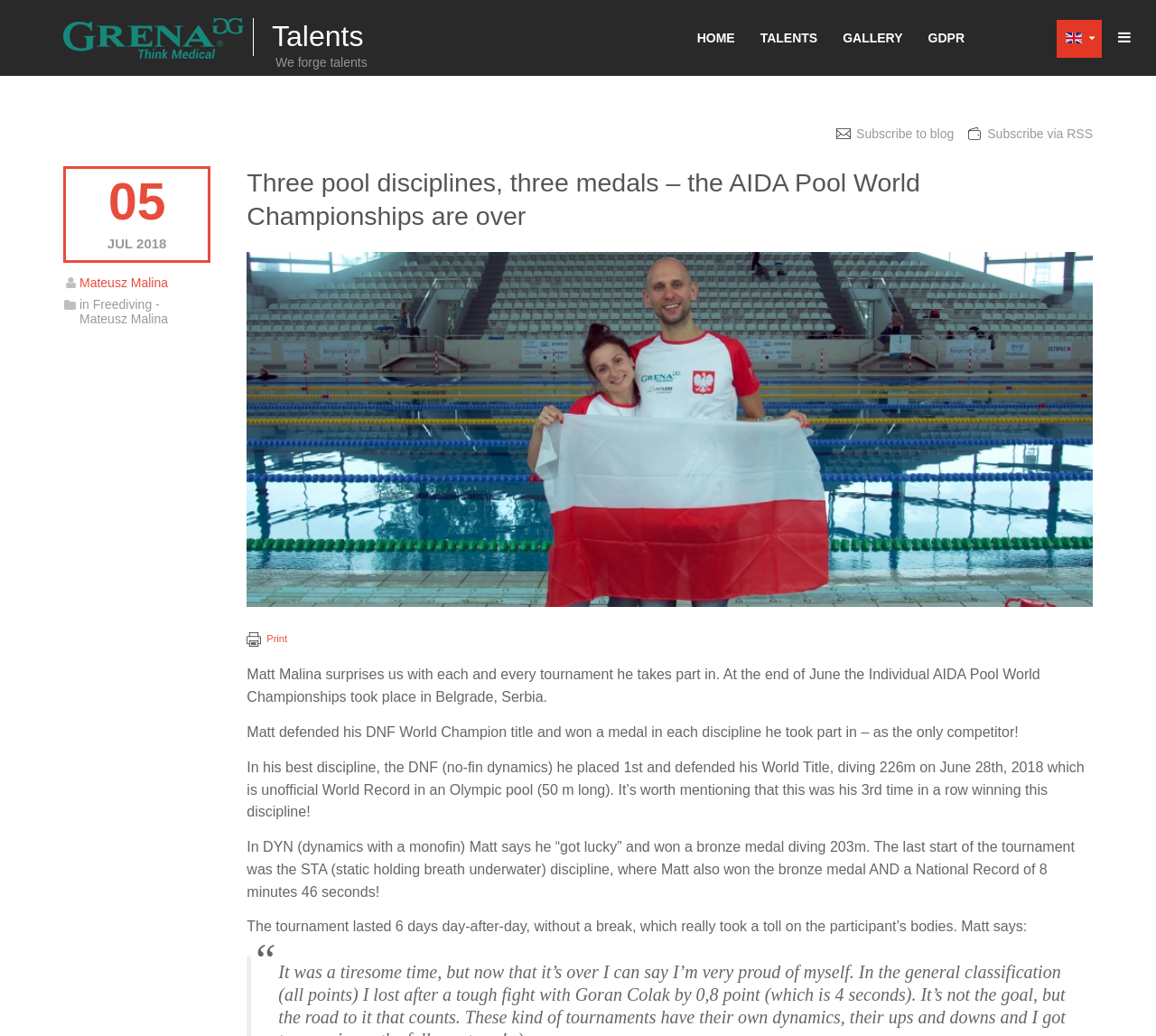Please respond in a single word or phrase: 
How many medals did Matt win in the tournament?

Three